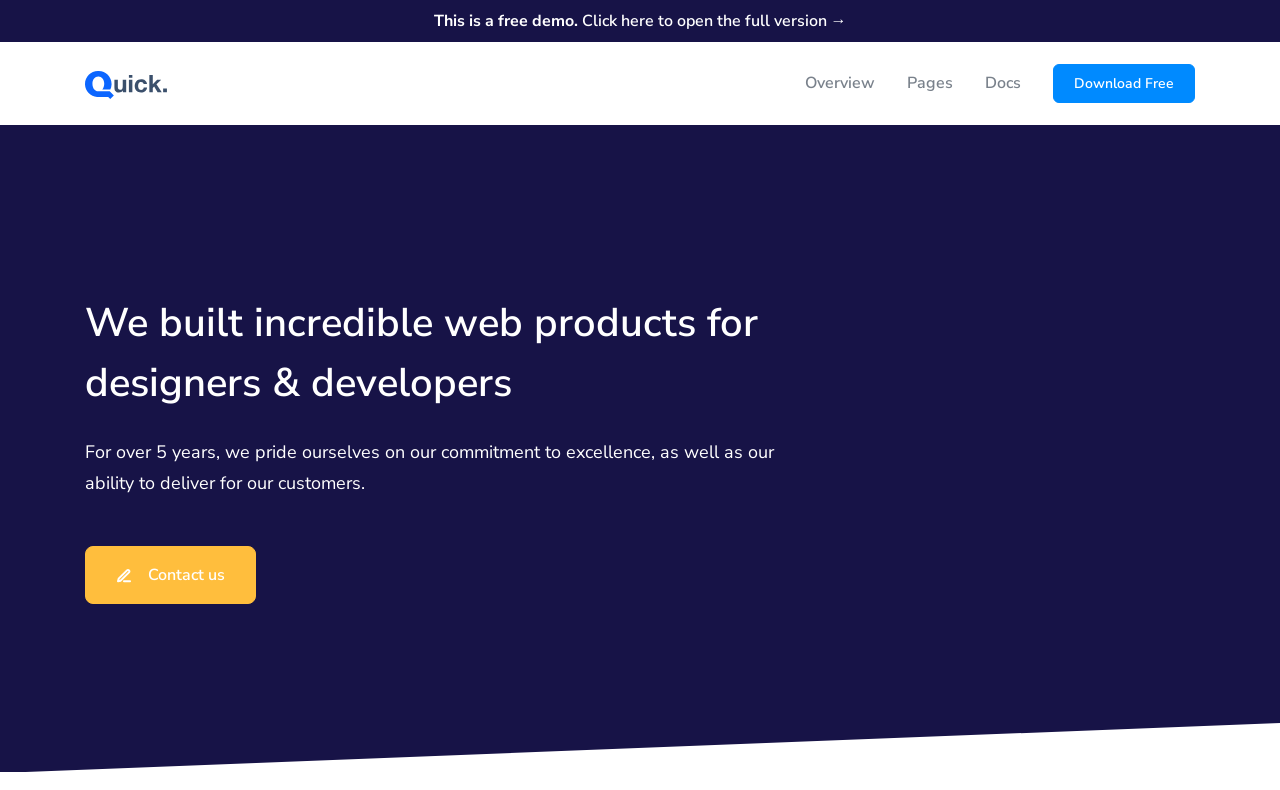Generate a thorough explanation of the webpage's elements.

The webpage is about a free demo of a website UI kit. At the top, there is a link that invites users to open the full version of the kit. Below this link, there is an image placeholder on the left side, and a navigation menu on the right side. The navigation menu consists of links to different pages, including "Overview", "Pages", "Docs", and "Download Free". 

Underneath the navigation menu, there is a heading that highlights the company's mission to build incredible web products for designers and developers. Below the heading, there is a paragraph of text that describes the company's commitment to excellence and its ability to deliver for its customers. 

On the right side of the paragraph, there is a link to "Contact us" with a small icon next to it. Further down, there are more links to specific pages, including "Homepage", "About us", "Contact", and "Login". These links are aligned vertically and are located on the right side of the page.